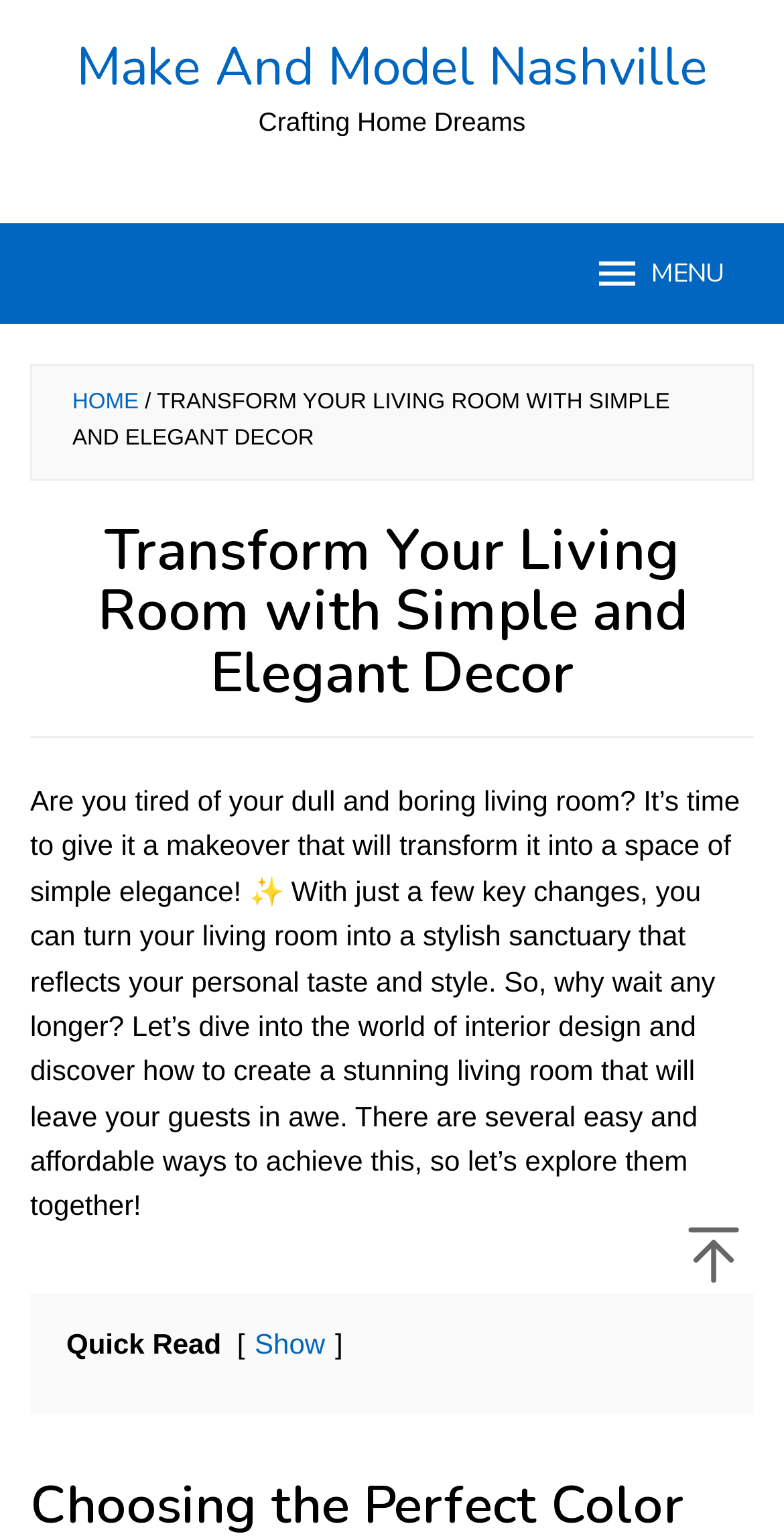What is the purpose of the 'Show' link?
Based on the visual content, answer with a single word or a brief phrase.

To show more content